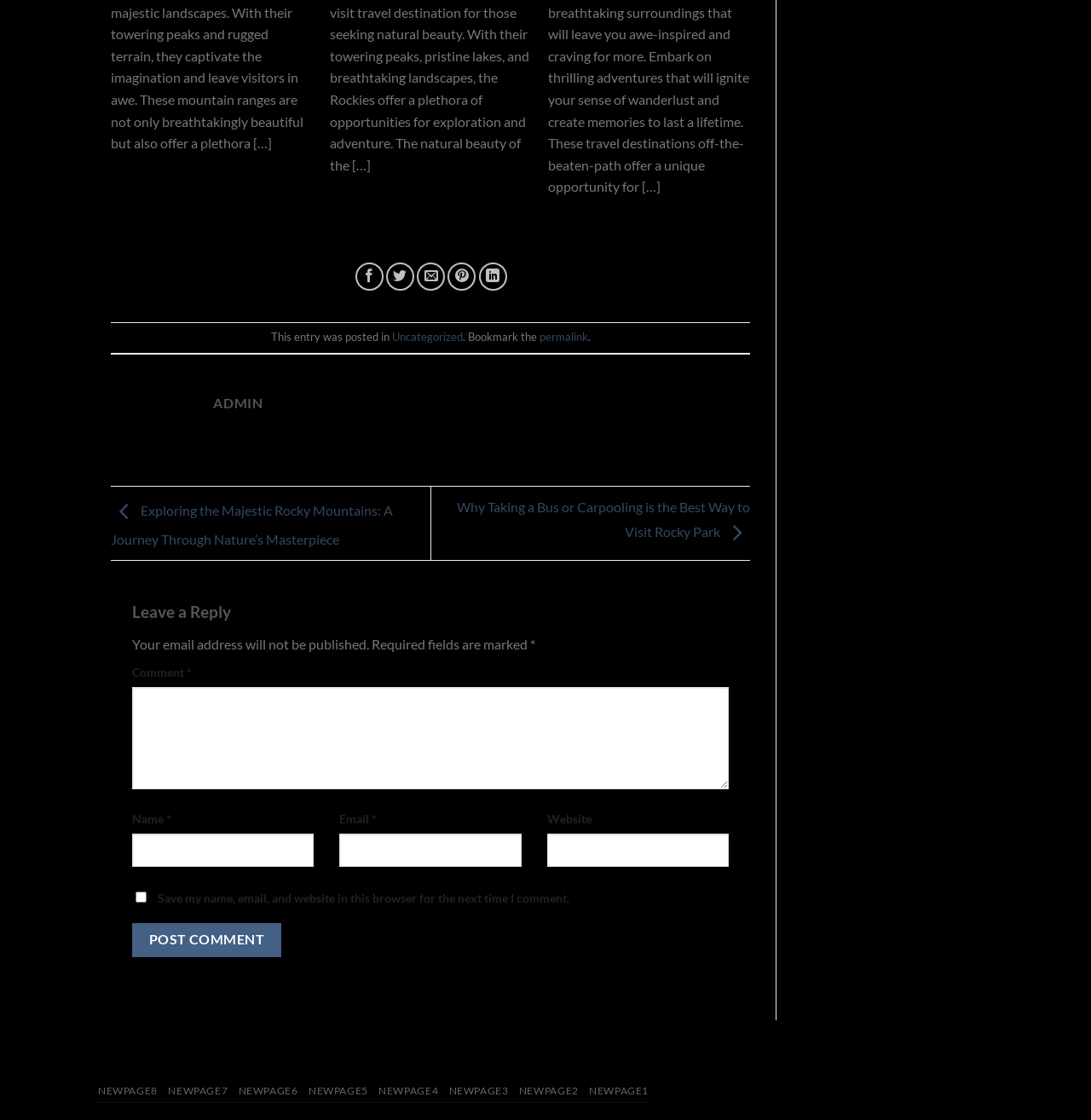How many social media sharing options are available?
Using the visual information, answer the question in a single word or phrase.

5